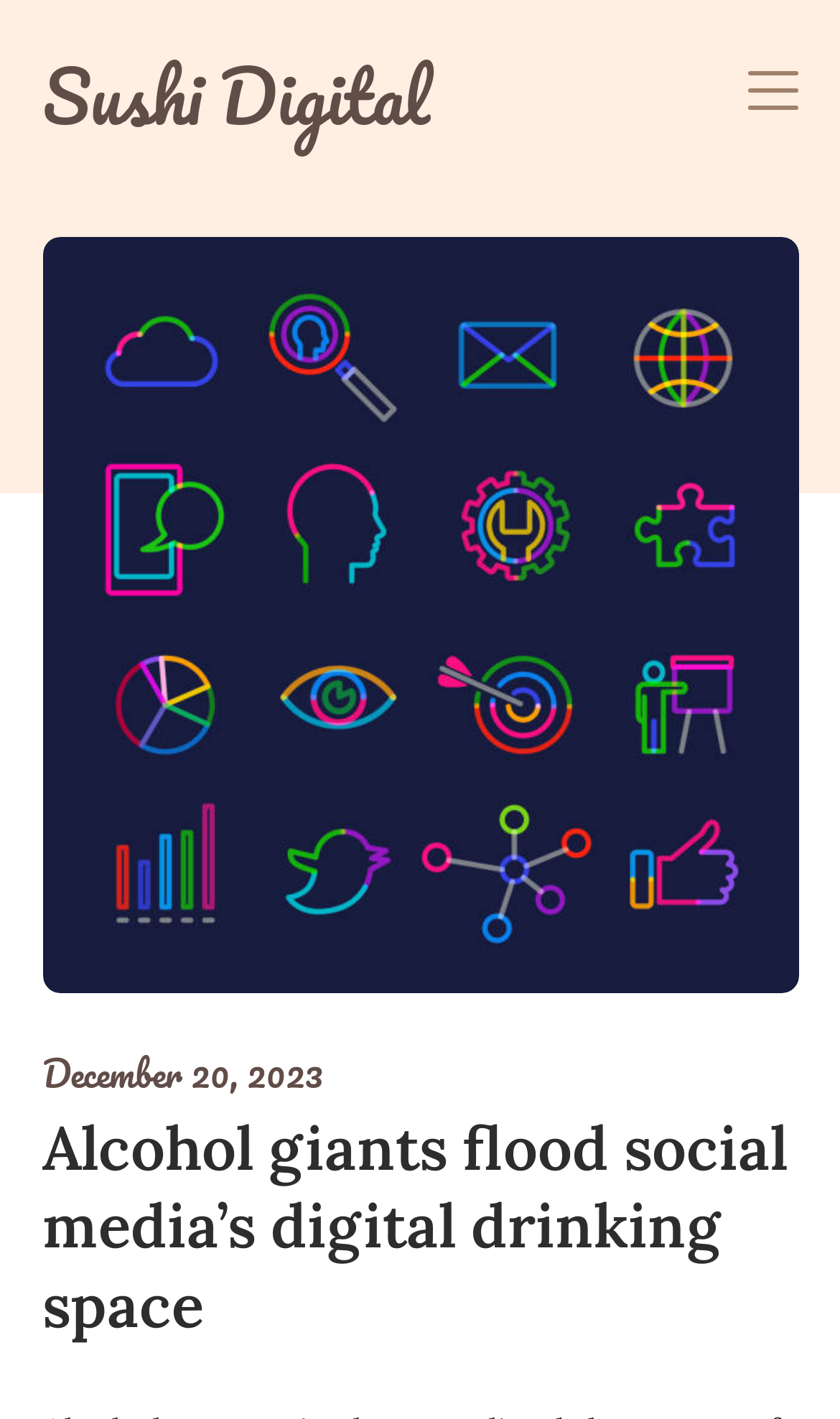Identify and provide the bounding box for the element described by: "Sushi Digital".

[0.05, 0.037, 0.512, 0.1]